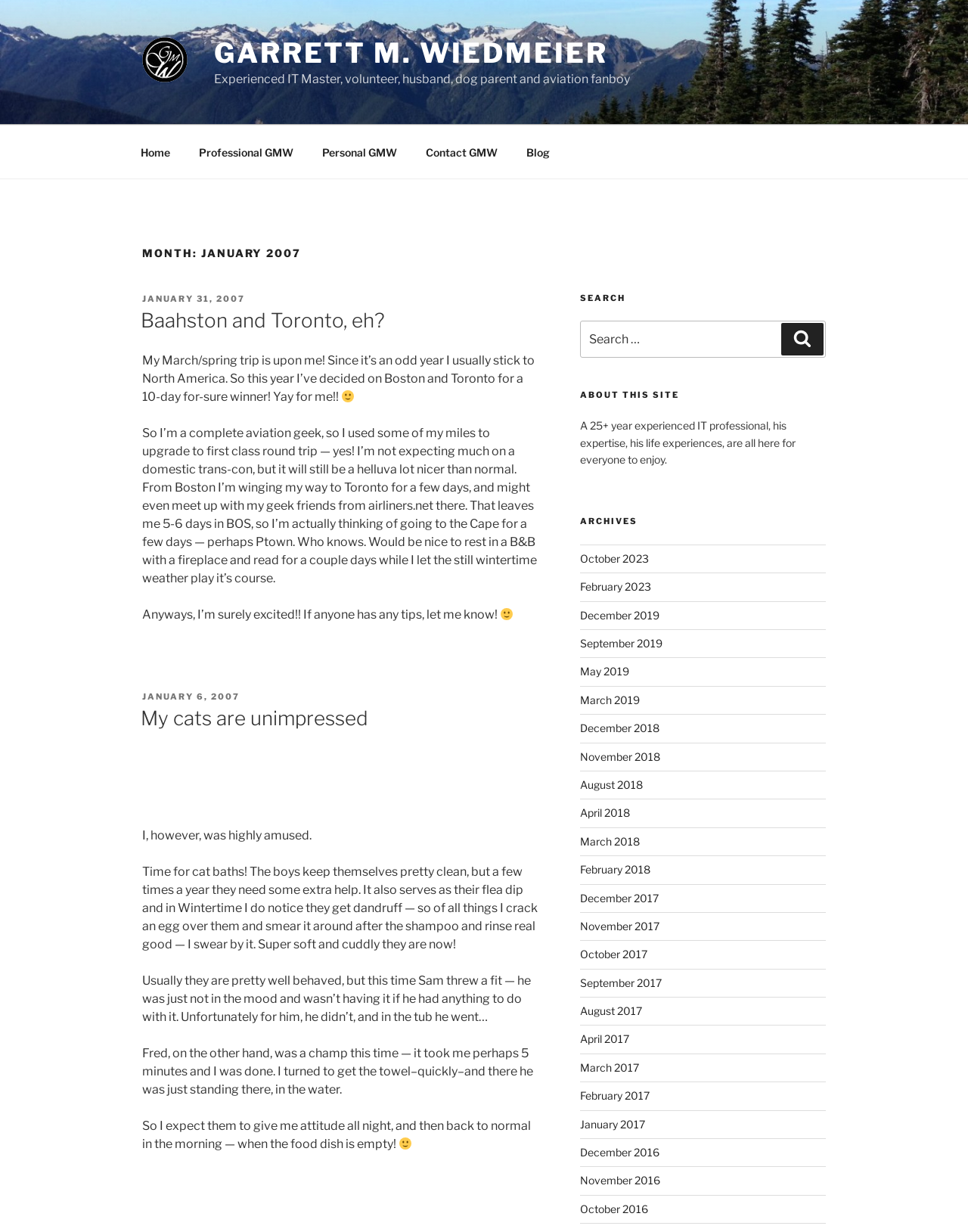What is the title of the first article?
Please answer the question with a detailed response using the information from the screenshot.

The title of the first article can be found in the heading 'Baahston and Toronto, eh?' which is the title of the first article on the webpage.